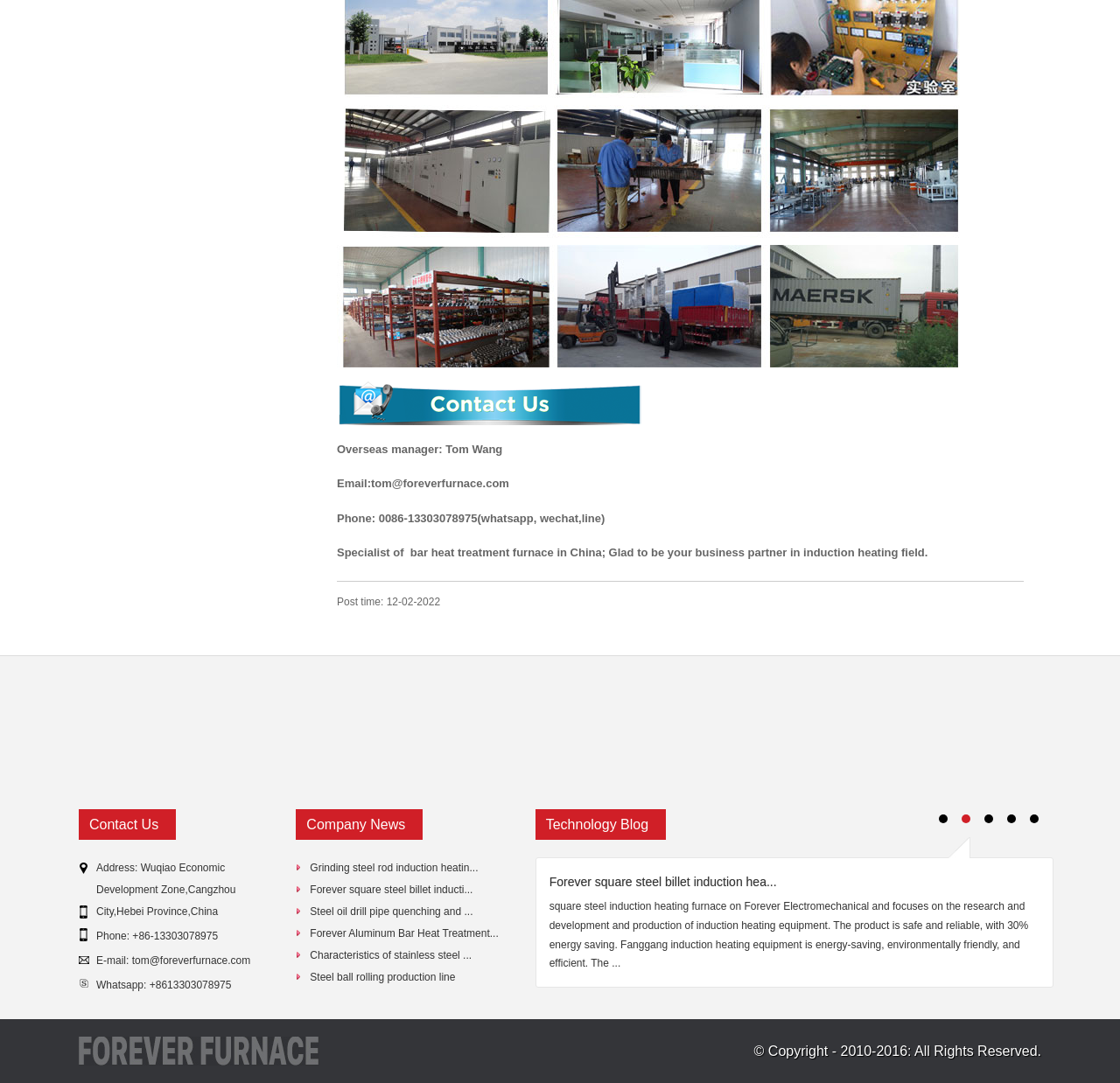From the image, can you give a detailed response to the question below:
What is the topic of the first technology blog post?

I found the topic of the first technology blog post by looking at the 'Technology Blog' section, where the first heading is labeled 'Grinding steel rod induction heating equi...'. This suggests that the topic of the first technology blog post is related to grinding steel rod induction heating equipment.